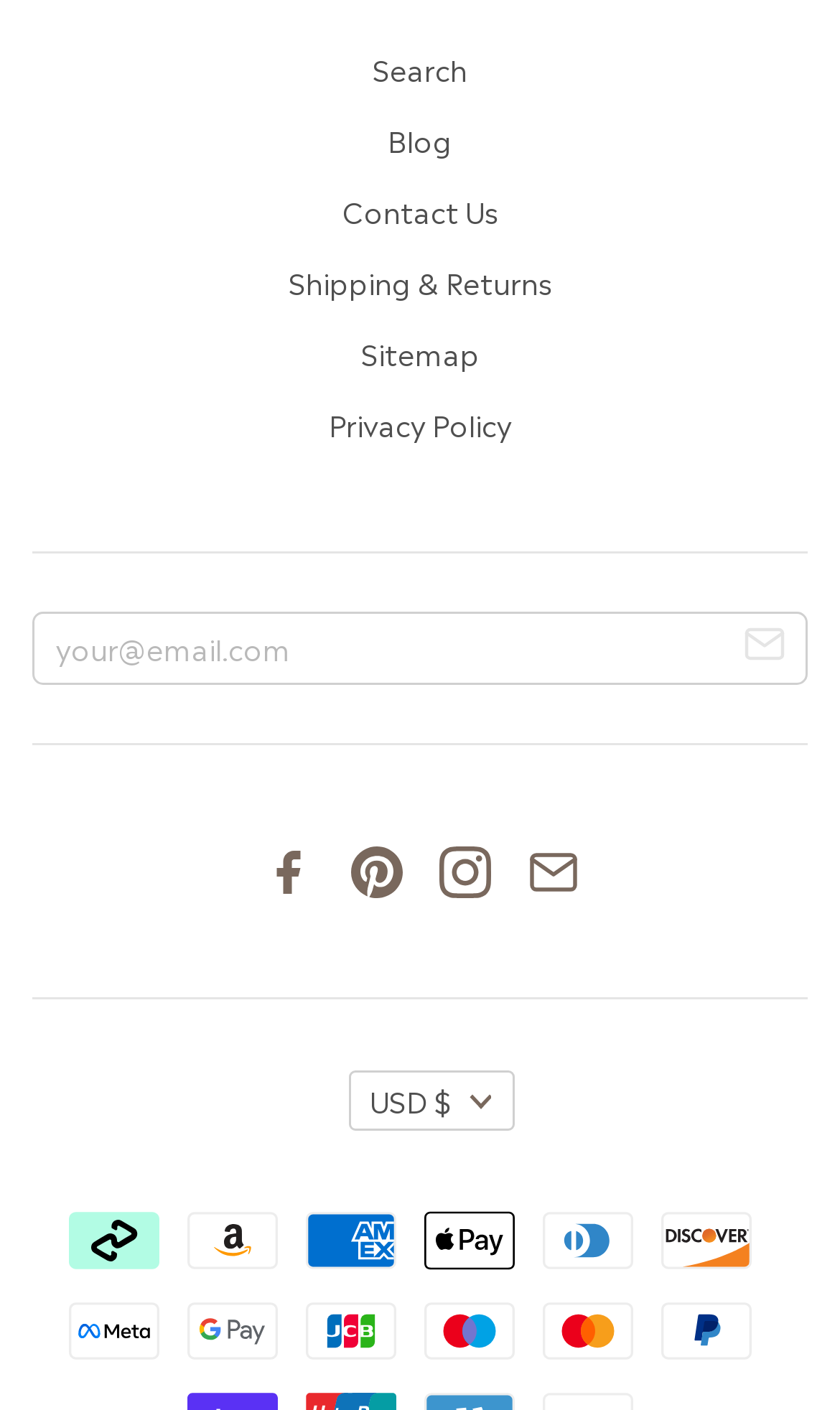How many payment methods are displayed?
Answer the question with a detailed explanation, including all necessary information.

There are 12 images of different payment methods, including Afterpay, Amazon, American Express, Apple Pay, Diners Club, Discover, Meta Pay, Google Pay, JCB, Maestro, Mastercard, and PayPal, indicating that the website accepts these payment methods.